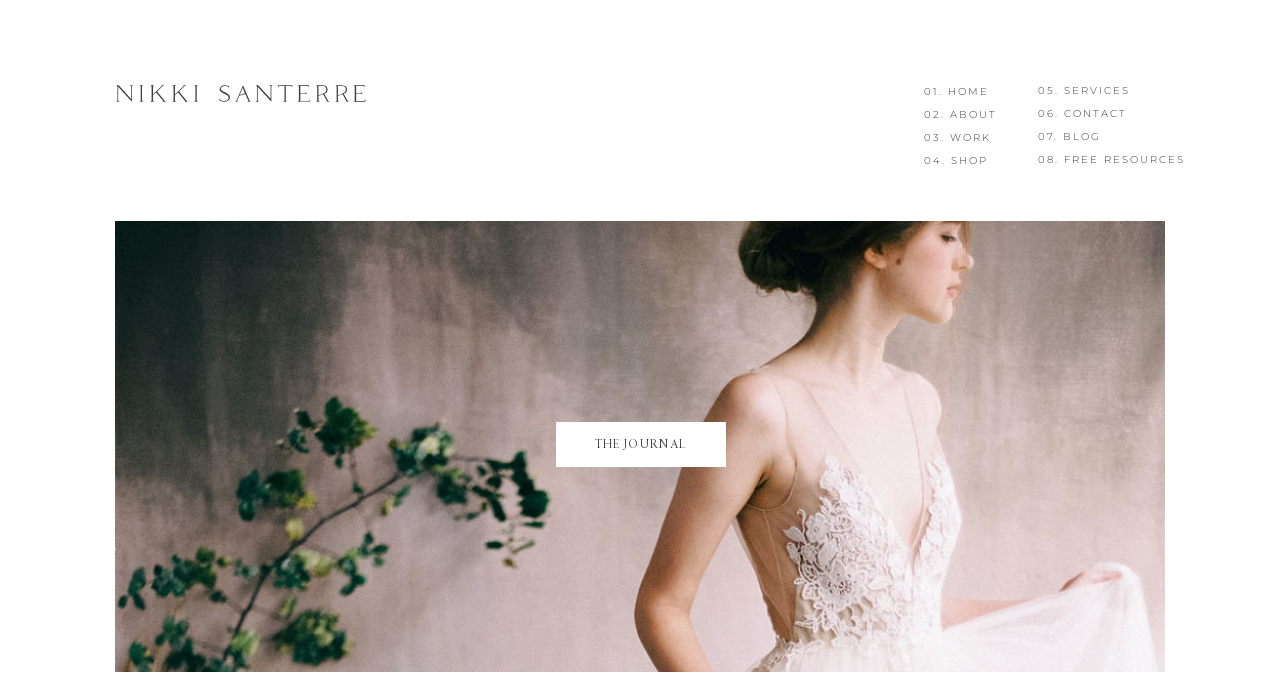Please provide the bounding box coordinate of the region that matches the element description: 08. Free Resources. Coordinates should be in the format (top-left x, top-left y, bottom-right x, bottom-right y) and all values should be between 0 and 1.

[0.811, 0.217, 0.928, 0.24]